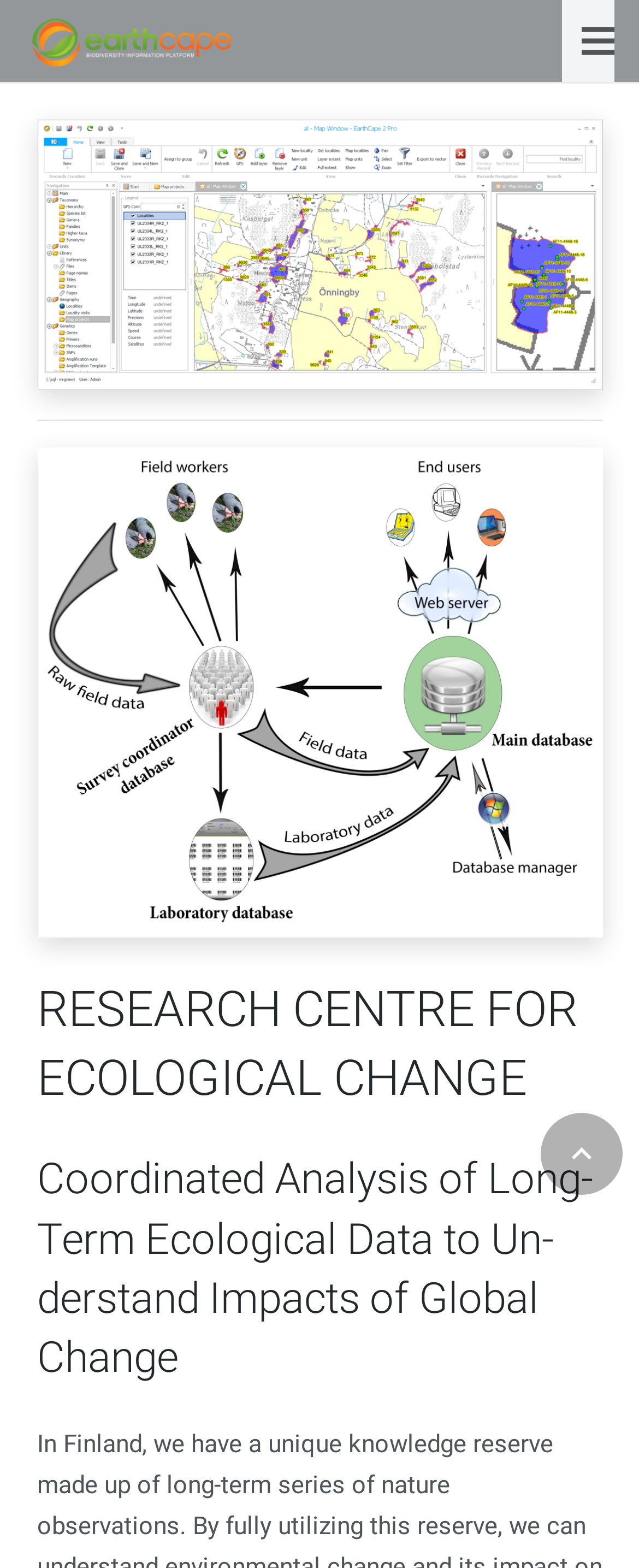How many links are in the menu?
Provide a one-word or short-phrase answer based on the image.

3